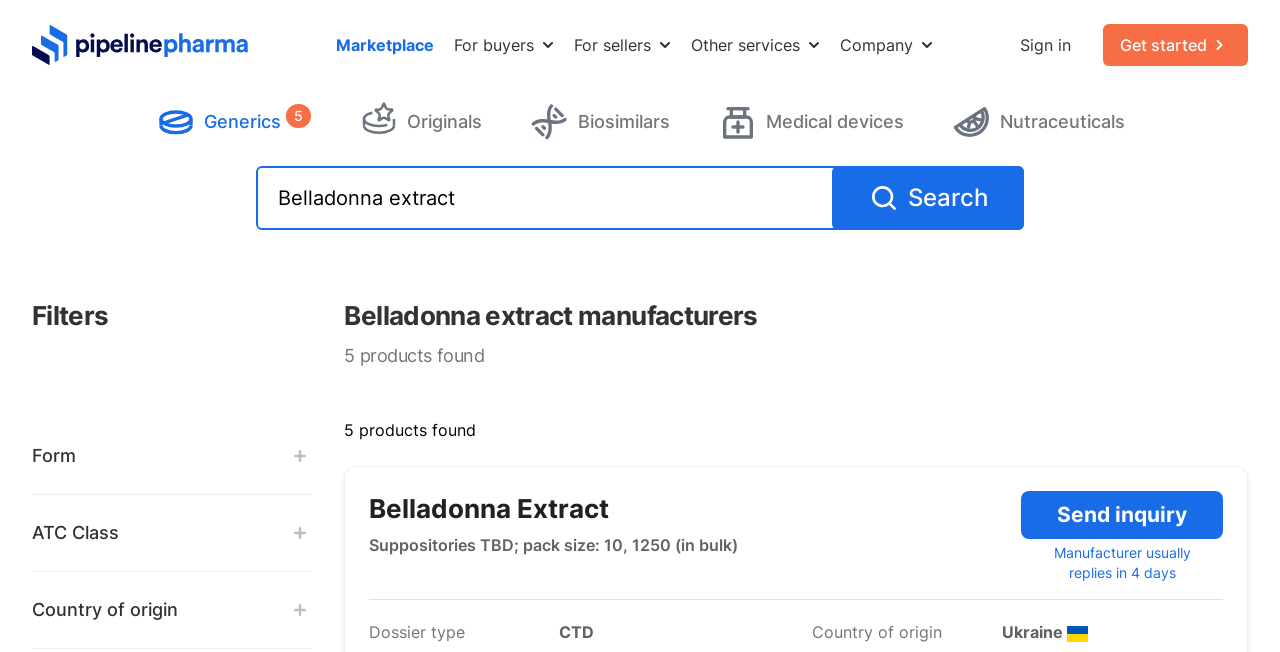Can you find the bounding box coordinates for the element to click on to achieve the instruction: "Send inquiry for Belladonna Extract"?

[0.798, 0.753, 0.955, 0.827]